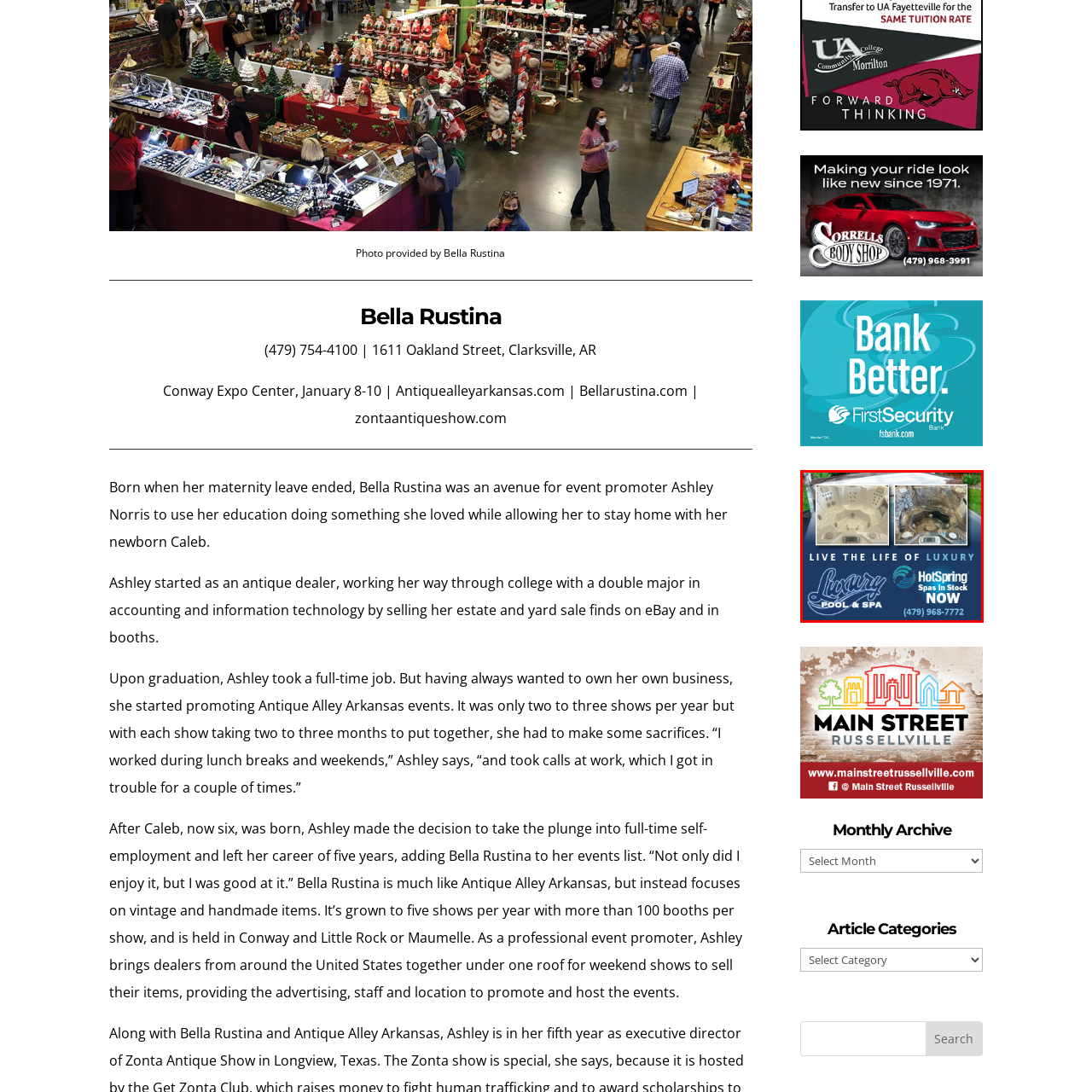Please examine the image within the red bounding box and provide an answer to the following question using a single word or phrase:
What is the color of the background?

Vibrant blue